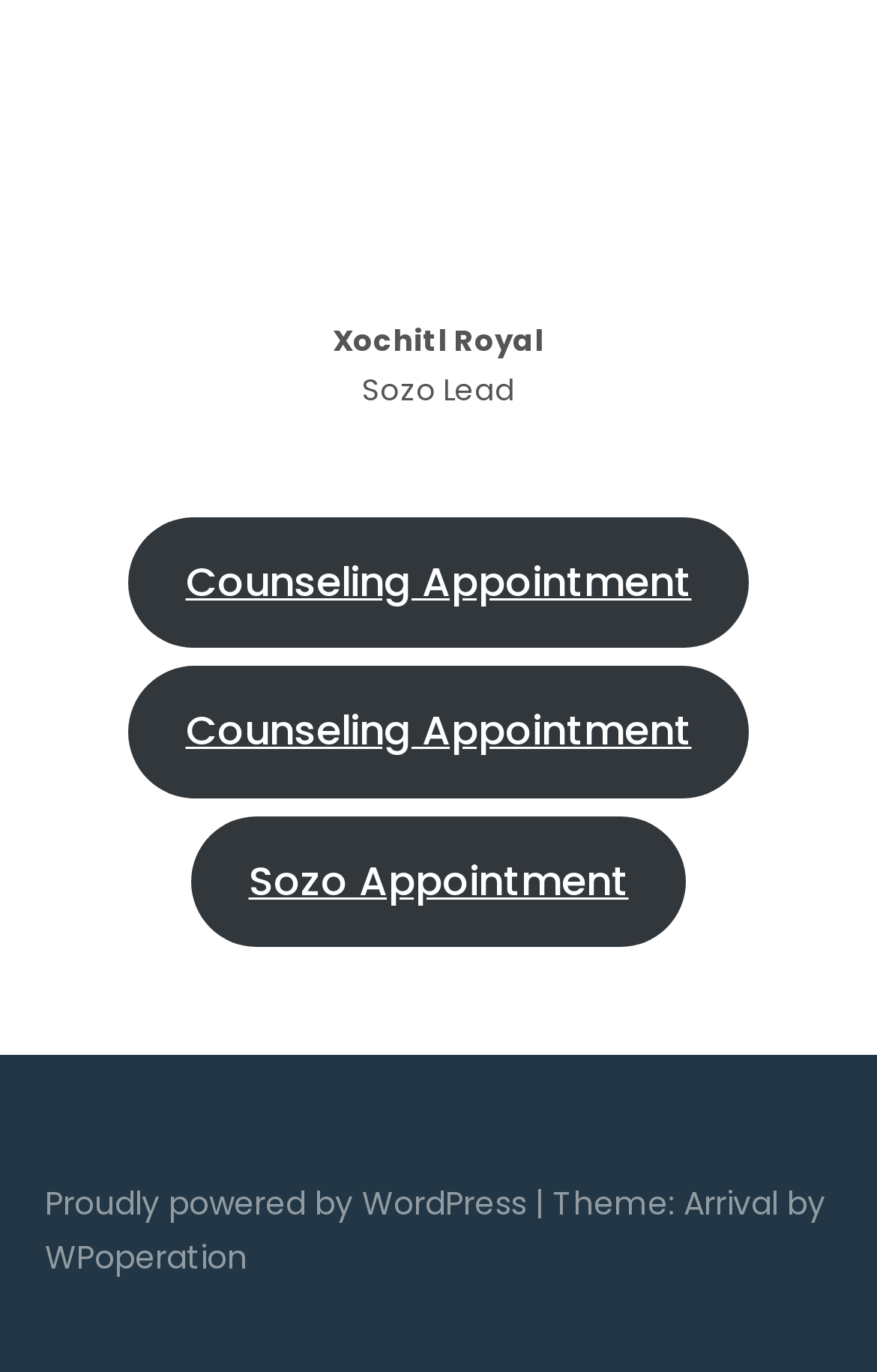What is the name of the counseling service?
Give a comprehensive and detailed explanation for the question.

The name of the counseling service can be found in the figcaption element, which contains two static text elements. The first static text element has the text 'Xochitl Royal', which is likely the name of the counseling service.